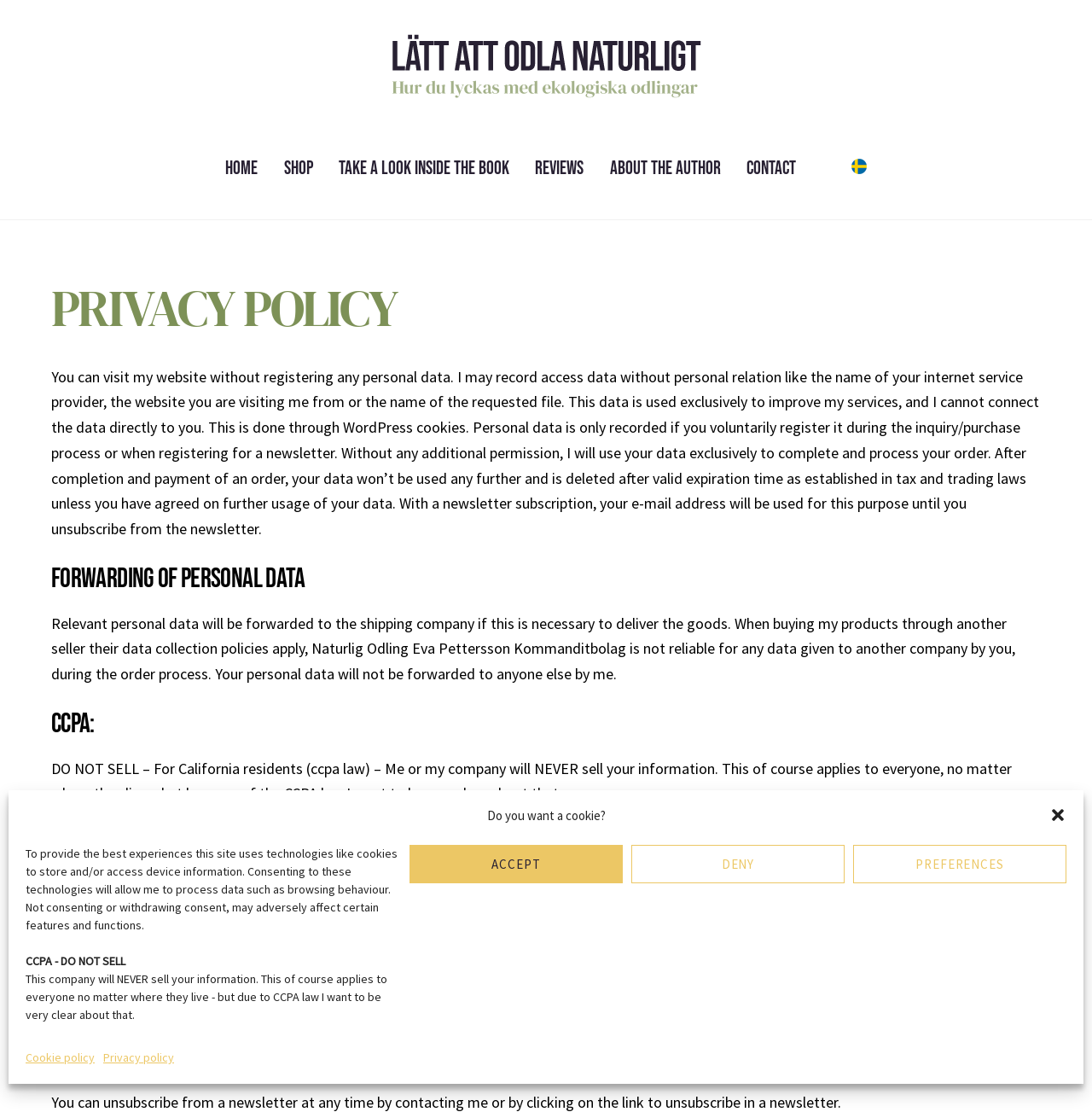Given the webpage screenshot, identify the bounding box of the UI element that matches this description: "Cookie policy".

[0.071, 0.79, 0.148, 0.807]